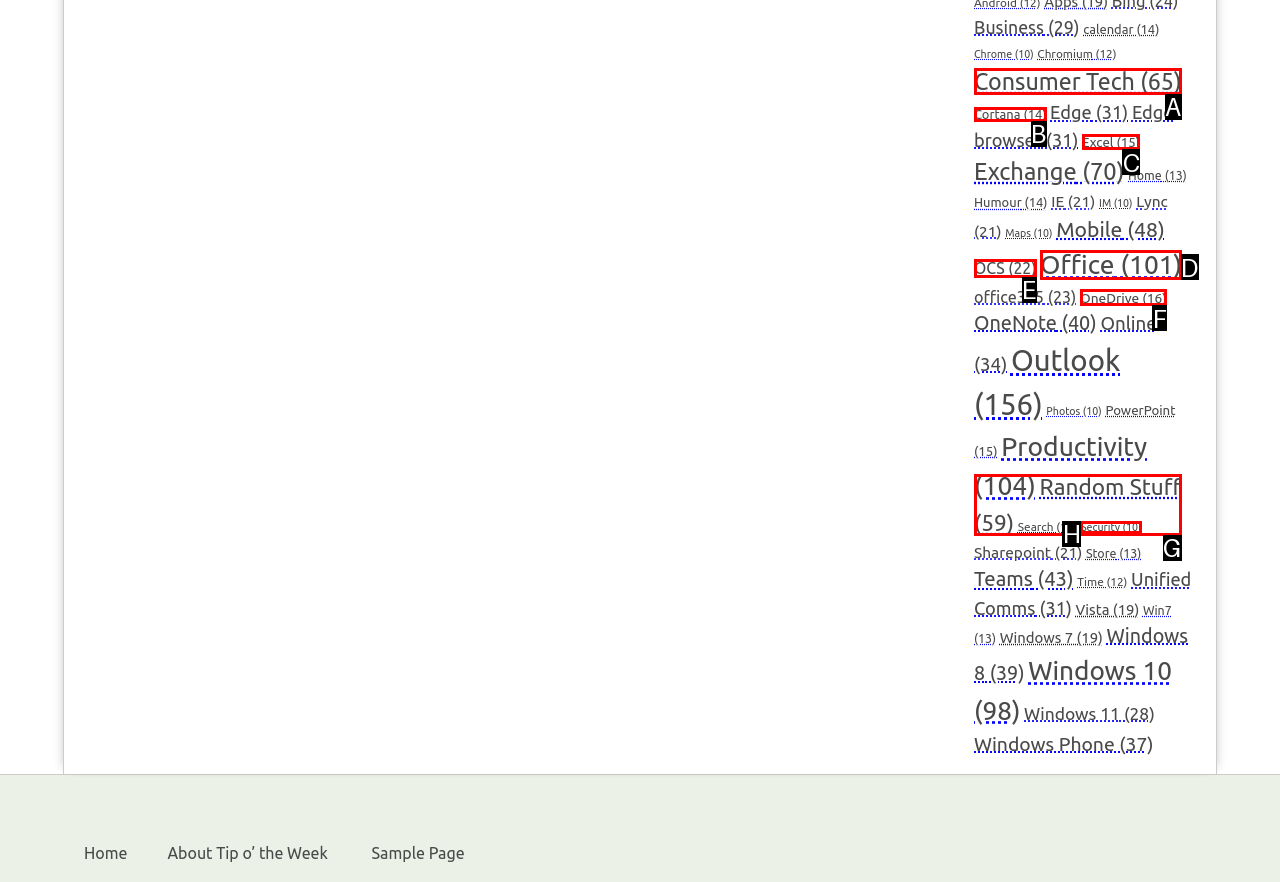Choose the correct UI element to click for this task: Explore Office Answer using the letter from the given choices.

D